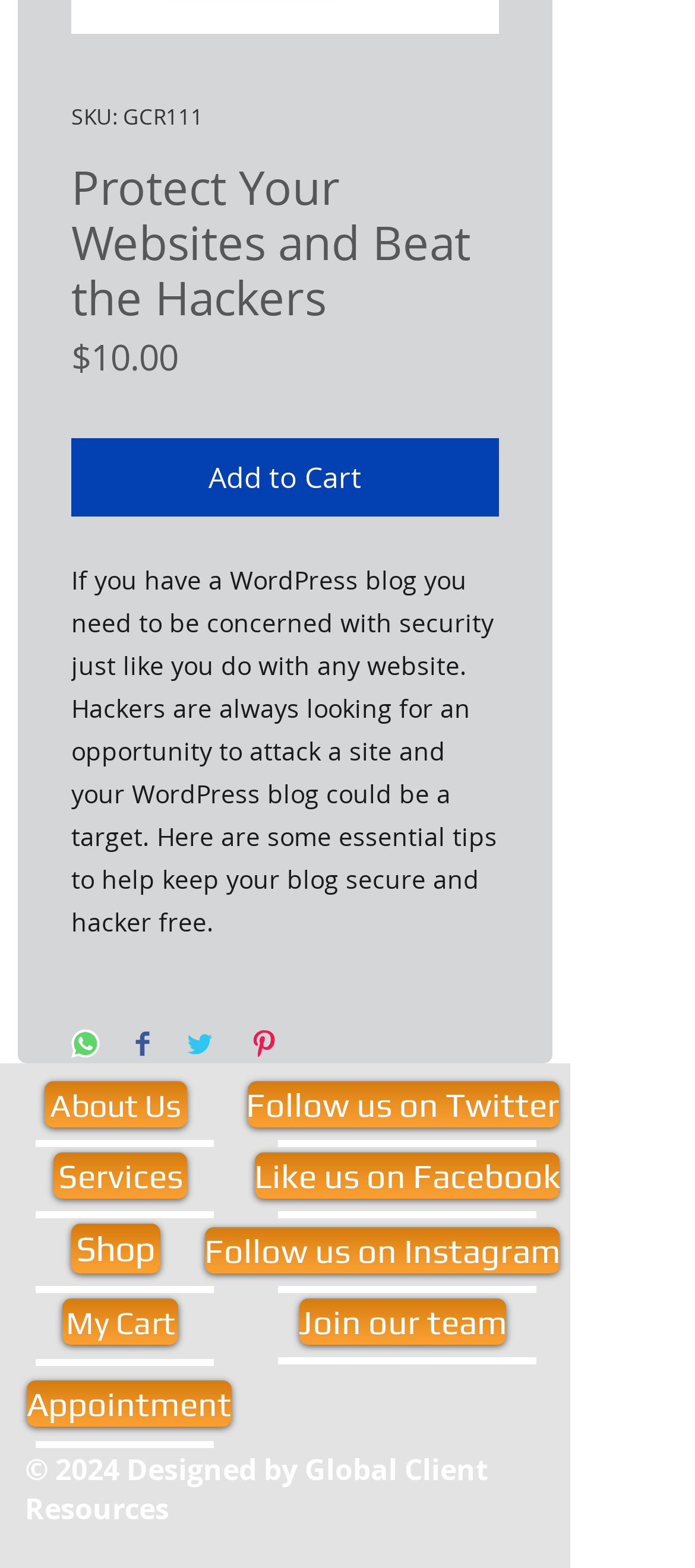Please determine the bounding box coordinates of the element to click in order to execute the following instruction: "Add product to cart". The coordinates should be four float numbers between 0 and 1, specified as [left, top, right, bottom].

[0.103, 0.28, 0.718, 0.33]